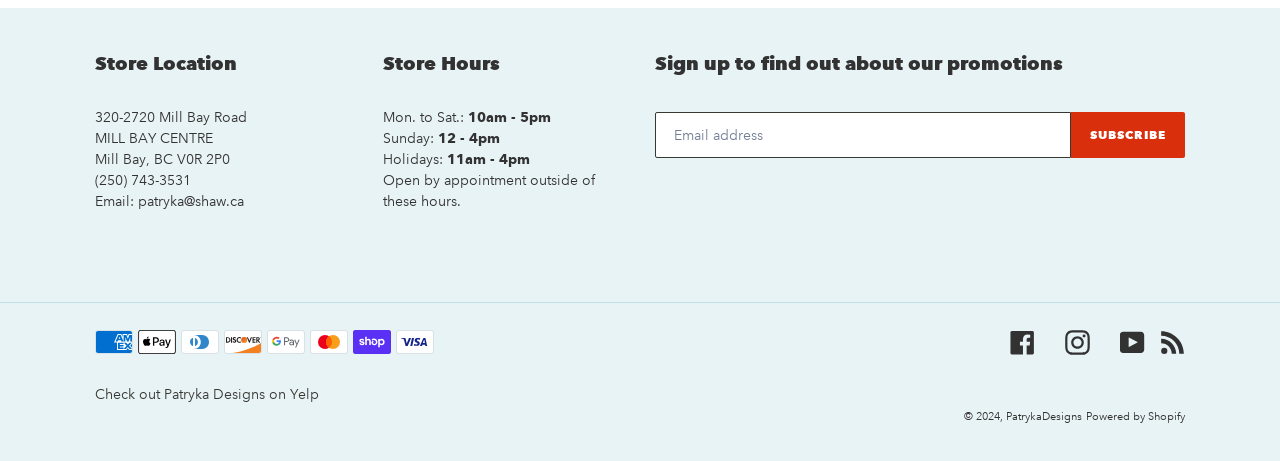Please identify the bounding box coordinates of the clickable area that will allow you to execute the instruction: "Visit PatrykaDesigns website".

[0.786, 0.889, 0.845, 0.92]